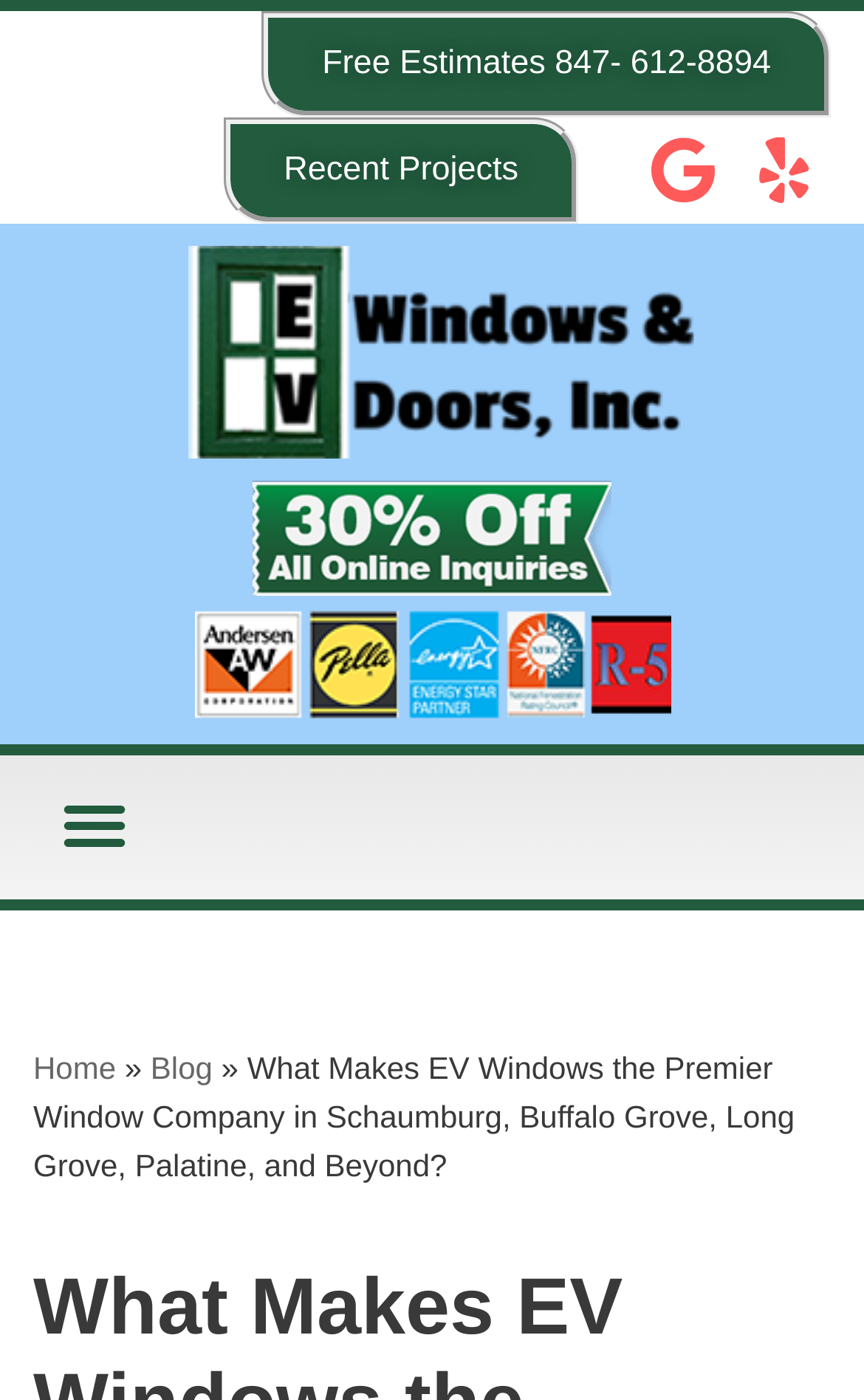Determine the bounding box coordinates of the UI element described by: "Recent Projects".

[0.259, 0.084, 0.669, 0.16]